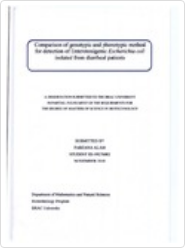Detail every aspect of the image in your caption.

The image displays a research document titled "Comparison of genotypic and phenotypic method for detection of Enterotoxigenic Escherichia coli isolated from diarrheal patients." This study addresses important methodologies for identifying a key pathogen linked to childhood diarrhea and travelers' illnesses in developing regions. 

The document is part of a submission by Farzana Alam, associated with the Department of Microbiology and Hygiene at BRAC University, and is dated November 2010. It highlights a crucial aspect of microbiological research focusing on Enterotoxigenic Escherichia coli (ETEC), known for its role in gastrointestinal diseases. The image captures the title page of this research work, emphasizing its relevance to both academic and public health contexts.